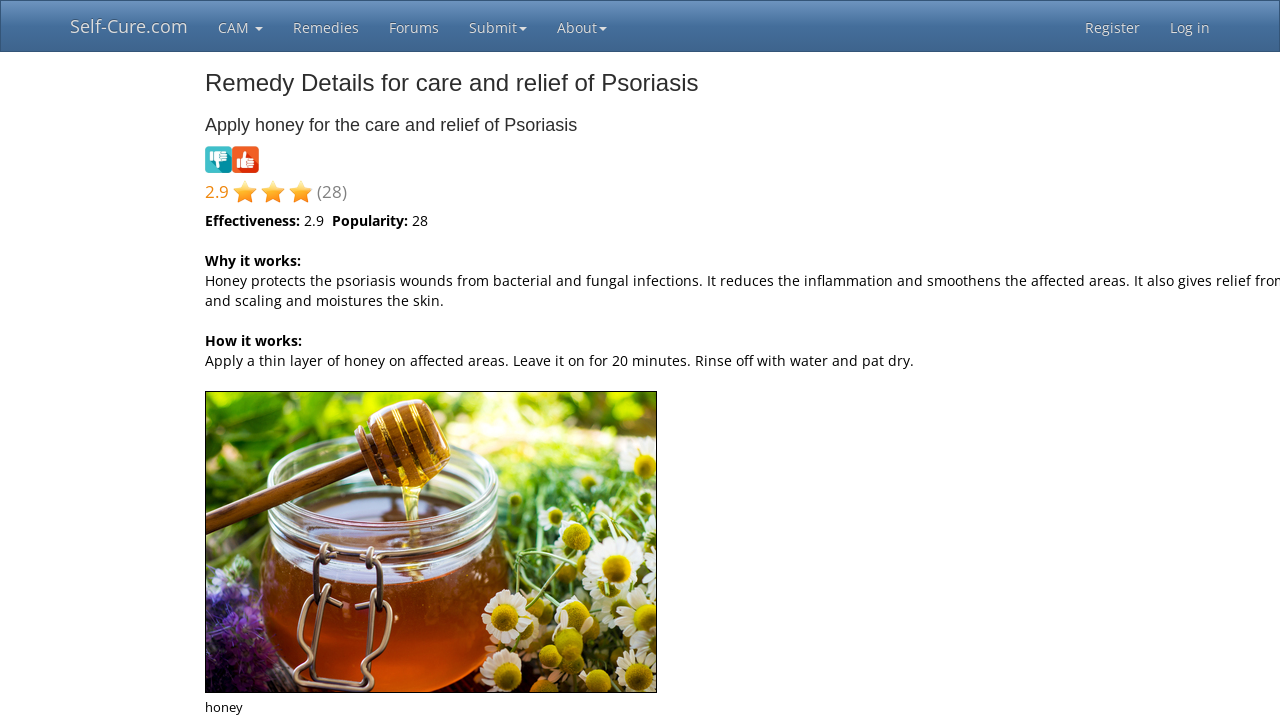Please identify the bounding box coordinates of the element on the webpage that should be clicked to follow this instruction: "Click on the 'Share my experience with this remedy' image". The bounding box coordinates should be given as four float numbers between 0 and 1, formatted as [left, top, right, bottom].

[0.16, 0.201, 0.202, 0.239]